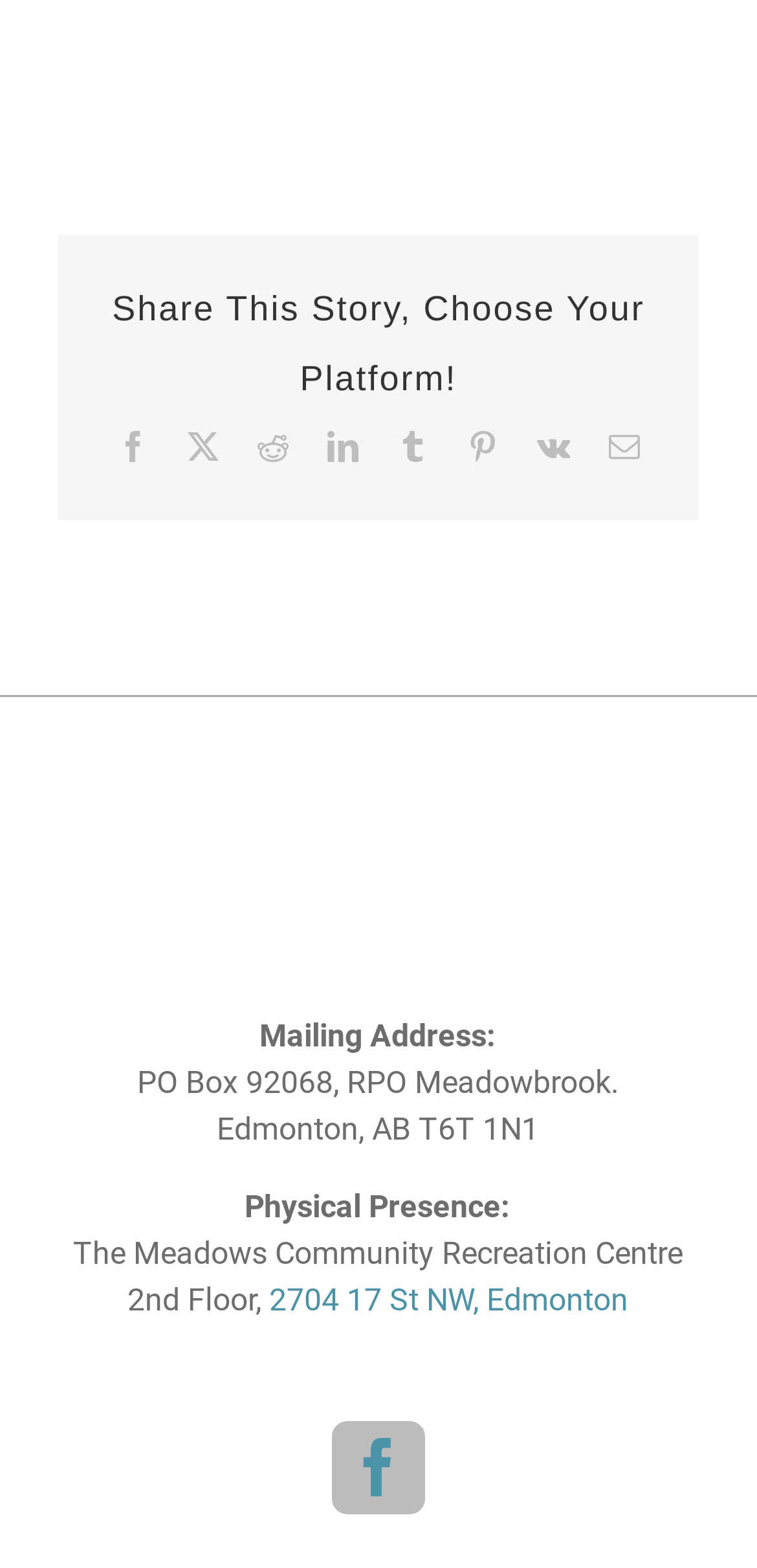Locate the bounding box of the UI element described by: "2704 17 St NW, Edmonton" in the given webpage screenshot.

[0.355, 0.818, 0.829, 0.841]